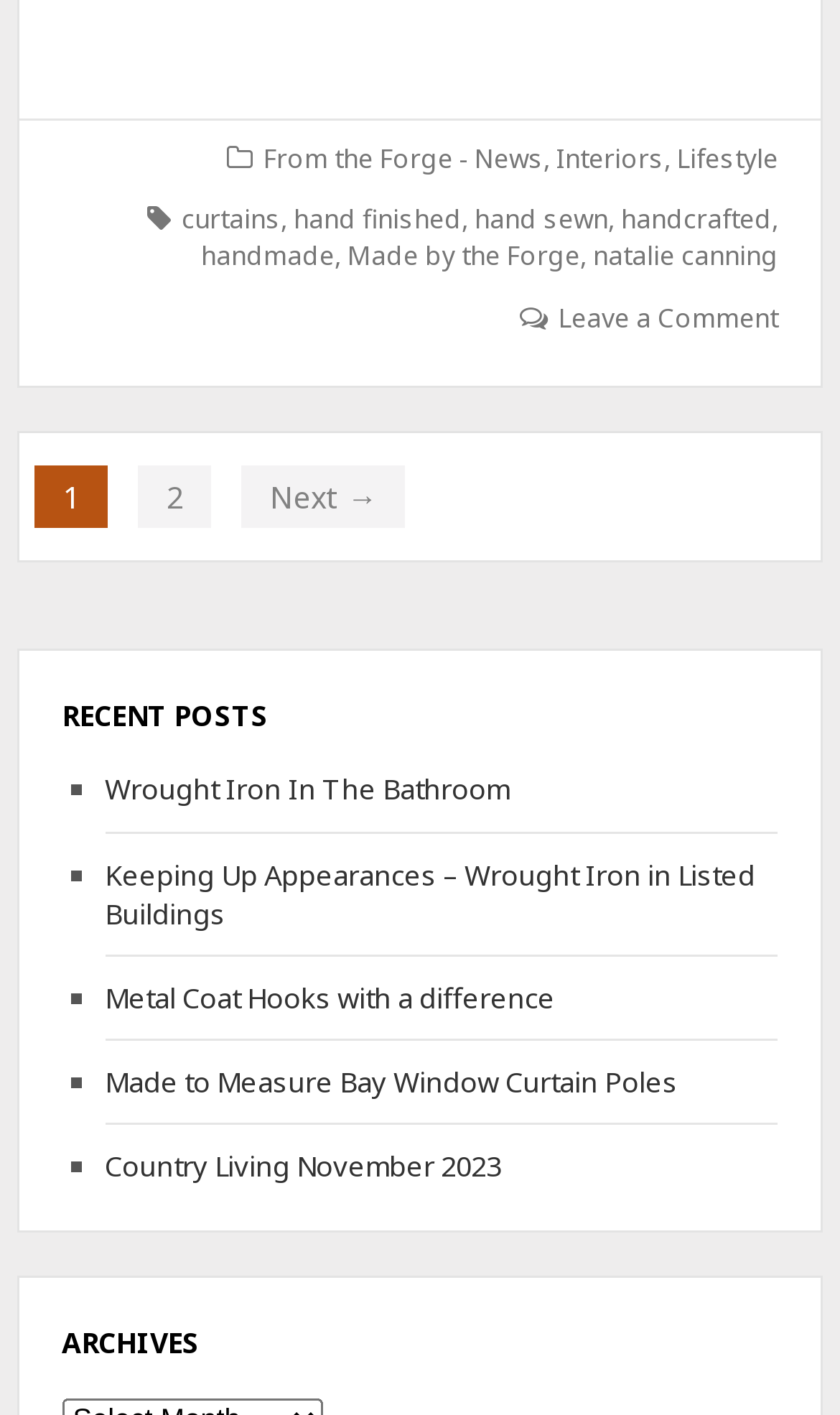What is the category of the first recent post?
Using the image as a reference, answer the question in detail.

I looked at the recent posts section and found that the first post is 'Wrought Iron In The Bathroom', so the category of the first recent post is related to Wrought Iron.